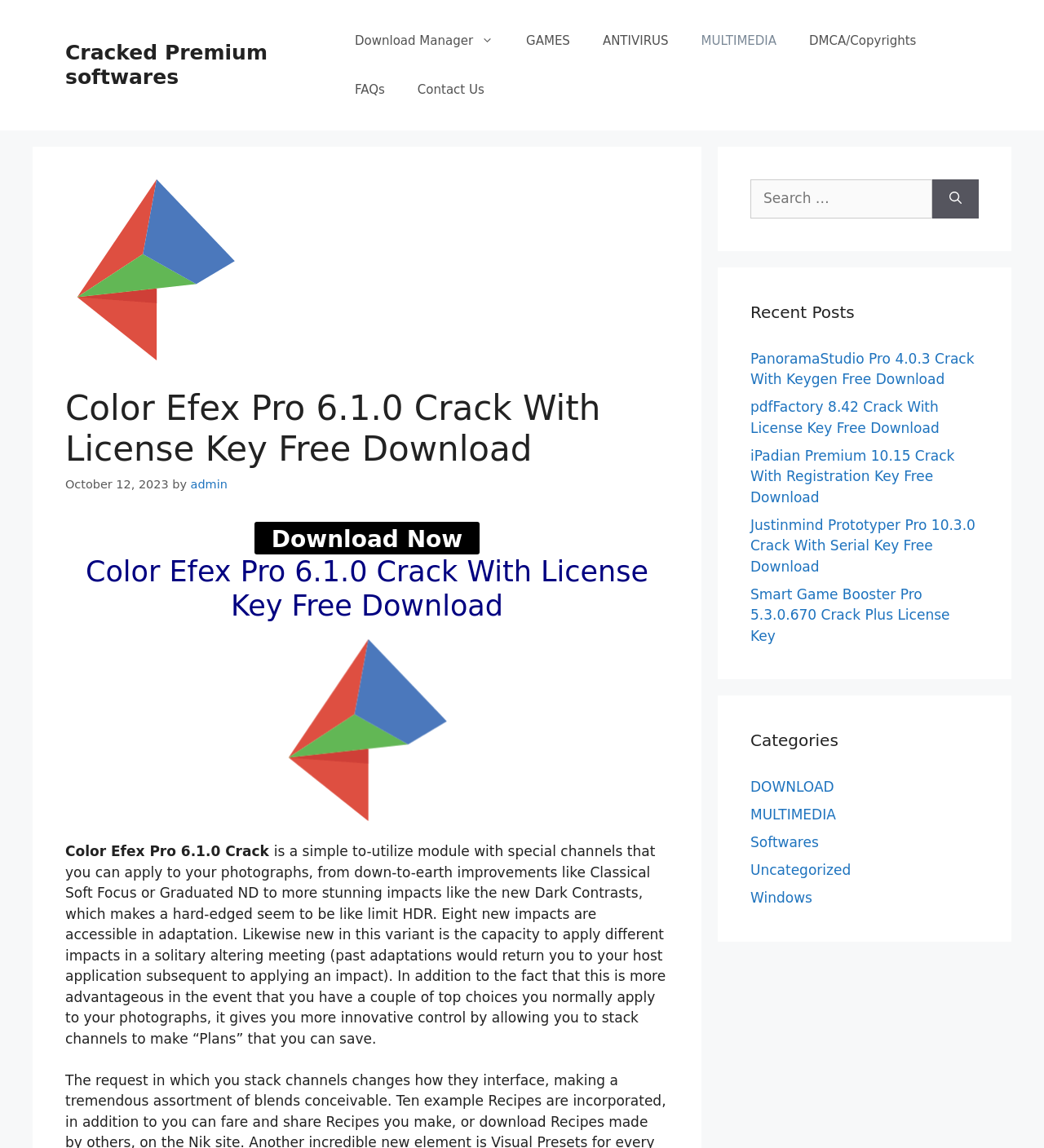Determine the bounding box coordinates of the clickable region to follow the instruction: "Contact Us".

None